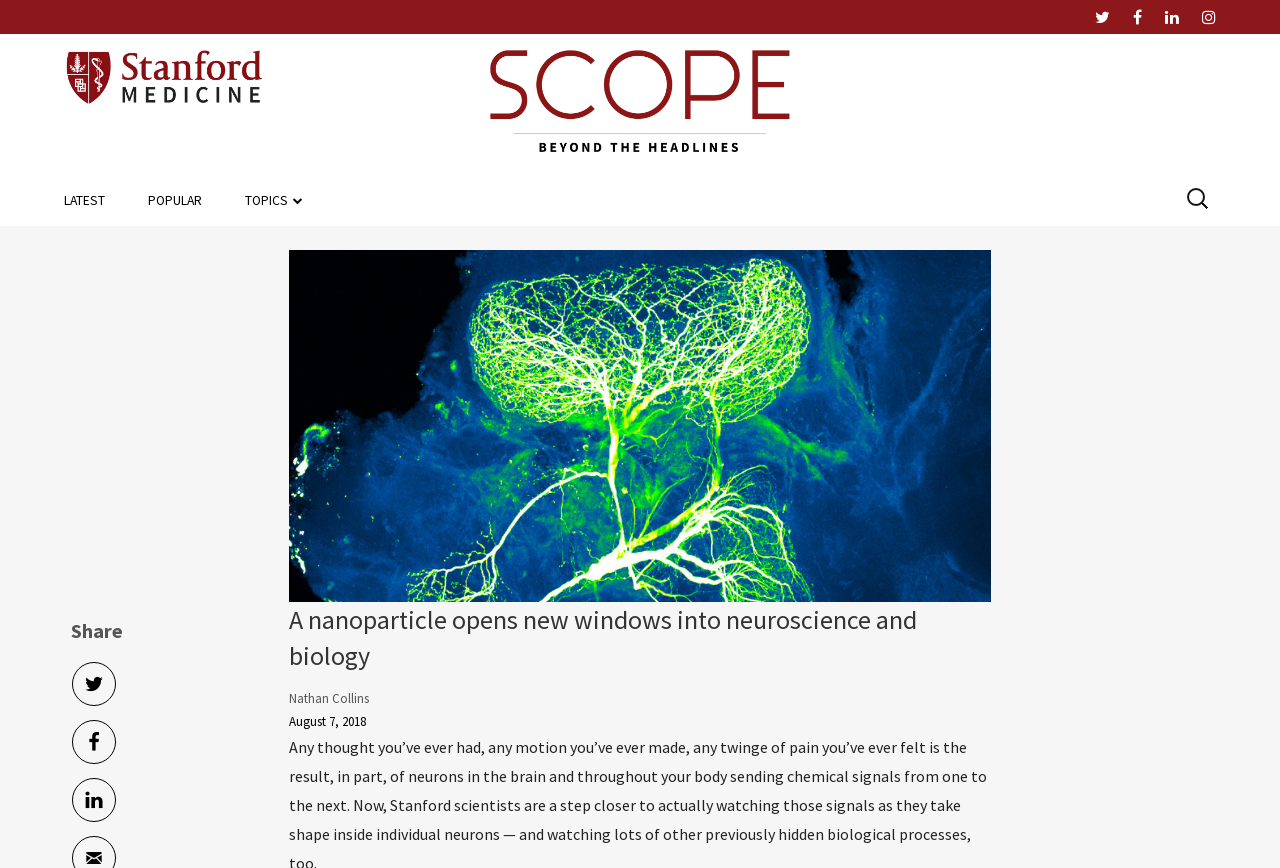Find the bounding box coordinates for the HTML element described in this sentence: "WordPress". Provide the coordinates as four float numbers between 0 and 1, in the format [left, top, right, bottom].

None